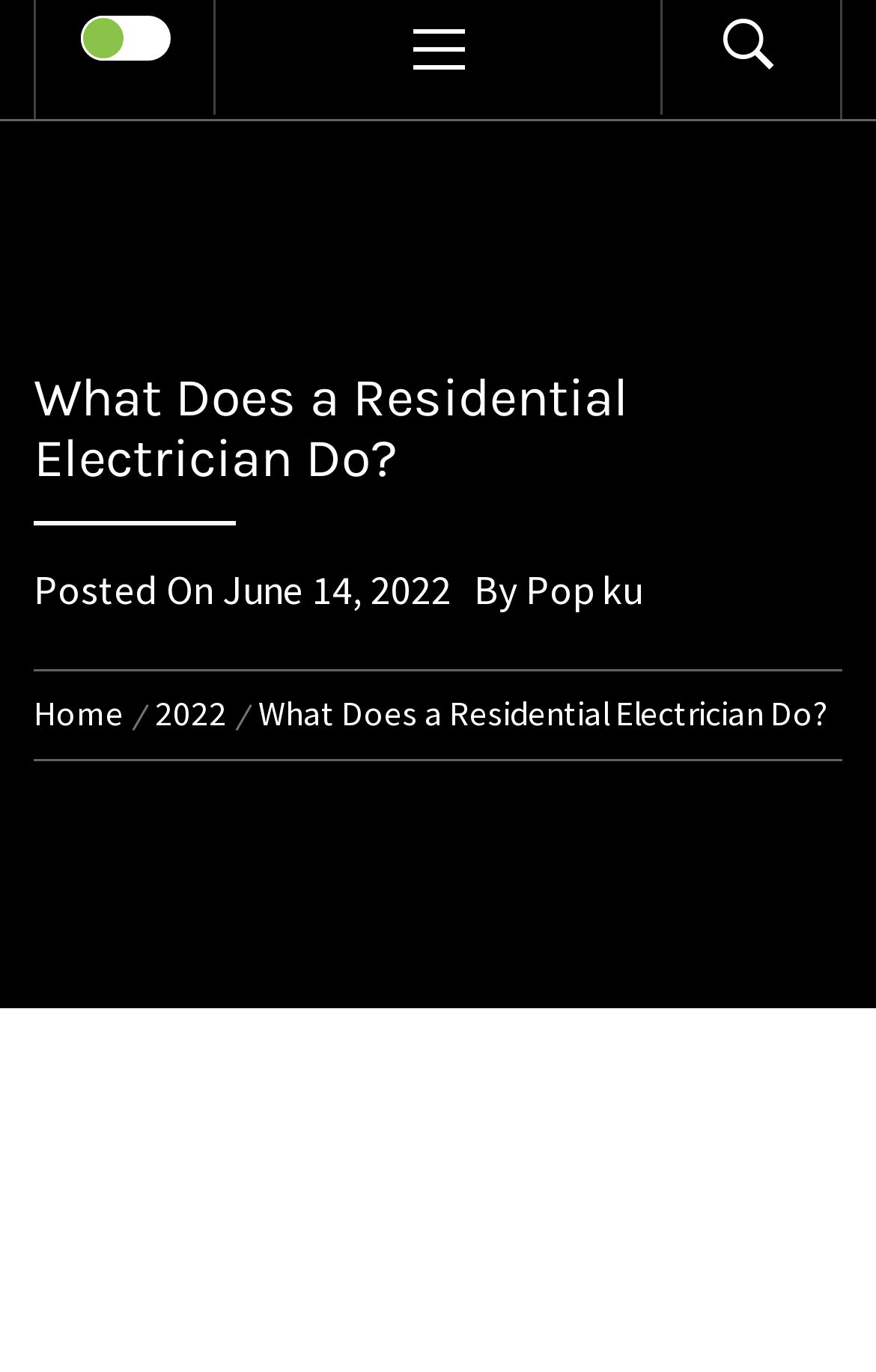Identify the bounding box for the UI element described as: "Pop ku". The coordinates should be four float numbers between 0 and 1, i.e., [left, top, right, bottom].

[0.6, 0.411, 0.733, 0.449]